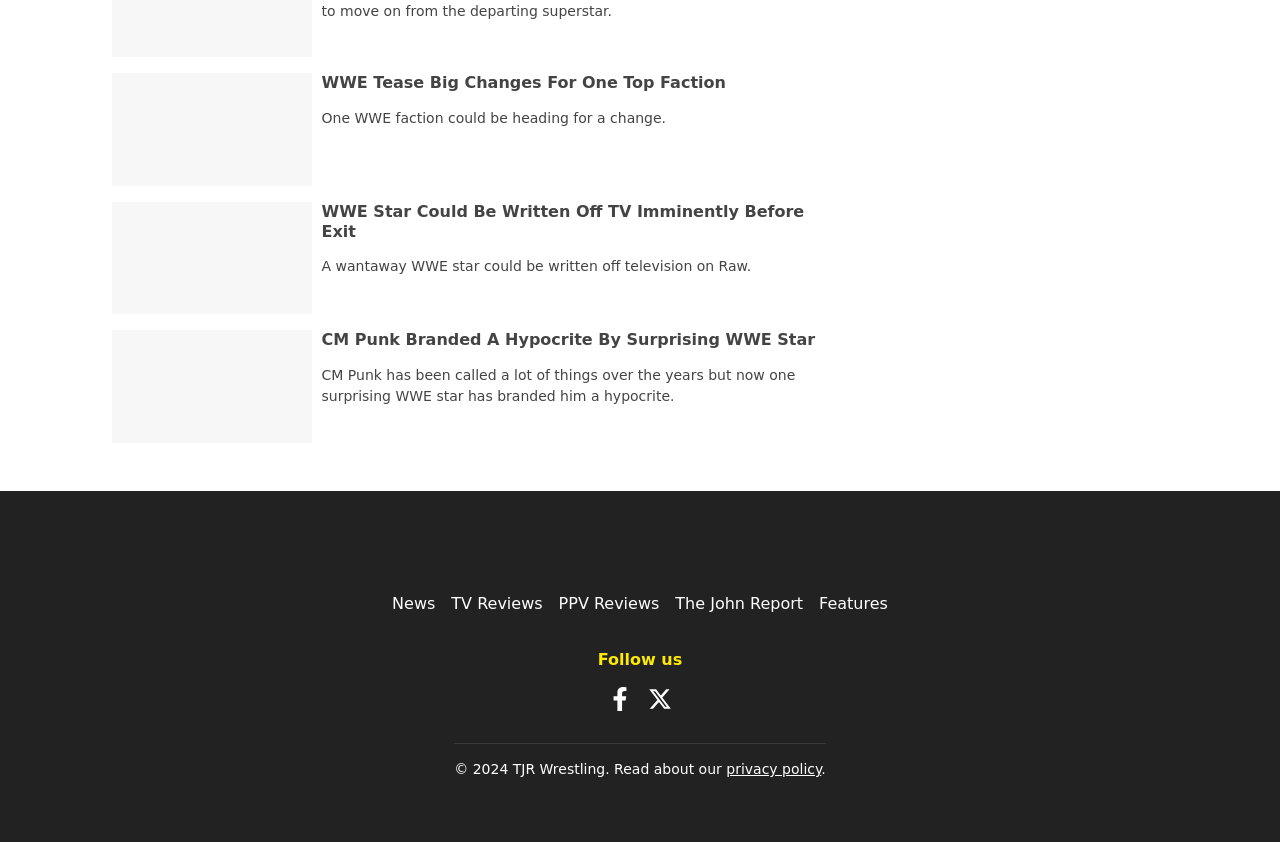Use a single word or phrase to answer the question:
What is the name of the social media platform with an 'X' icon?

X